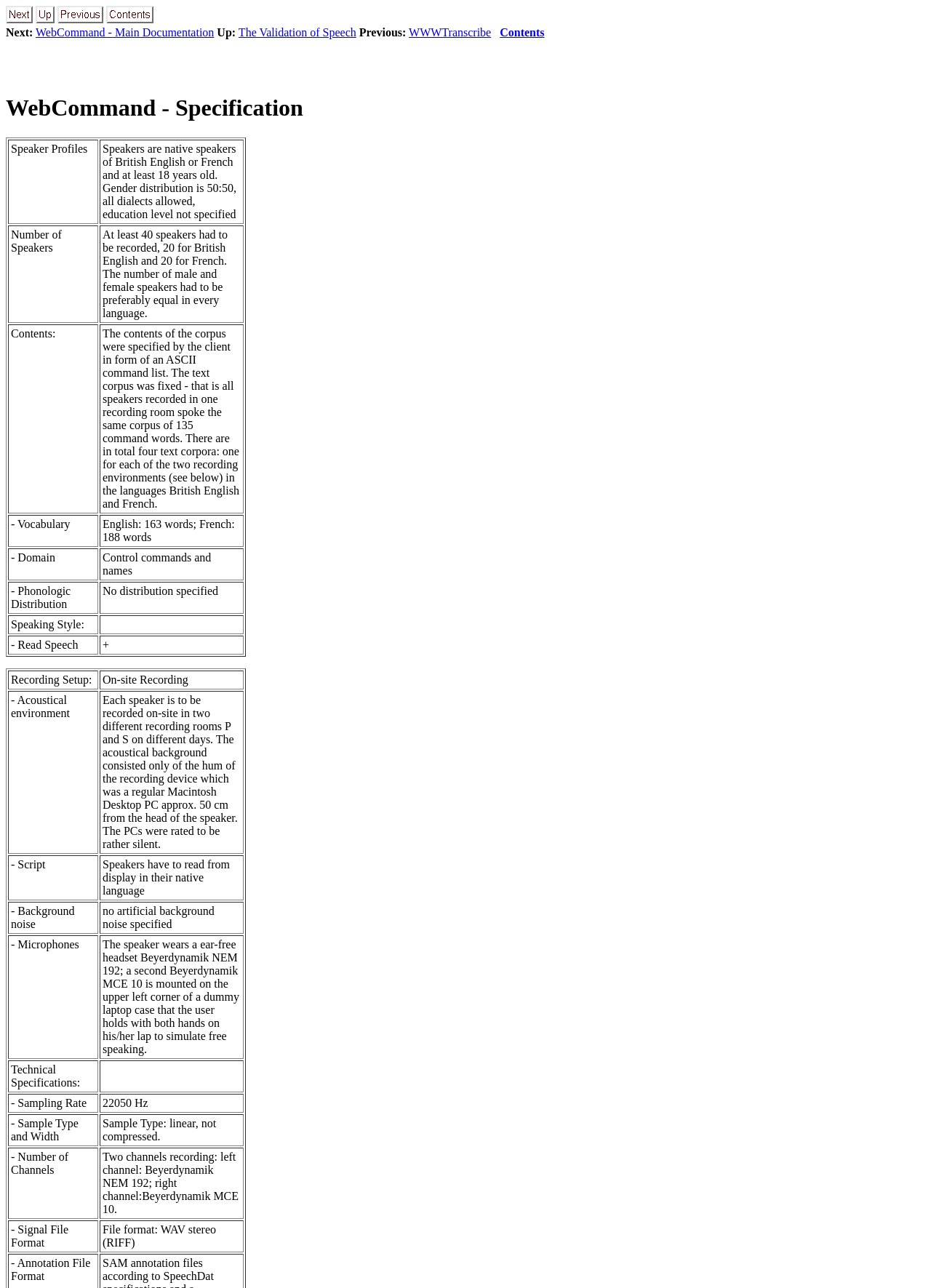Provide the bounding box coordinates of the HTML element this sentence describes: "Contents". The bounding box coordinates consist of four float numbers between 0 and 1, i.e., [left, top, right, bottom].

[0.537, 0.02, 0.585, 0.03]